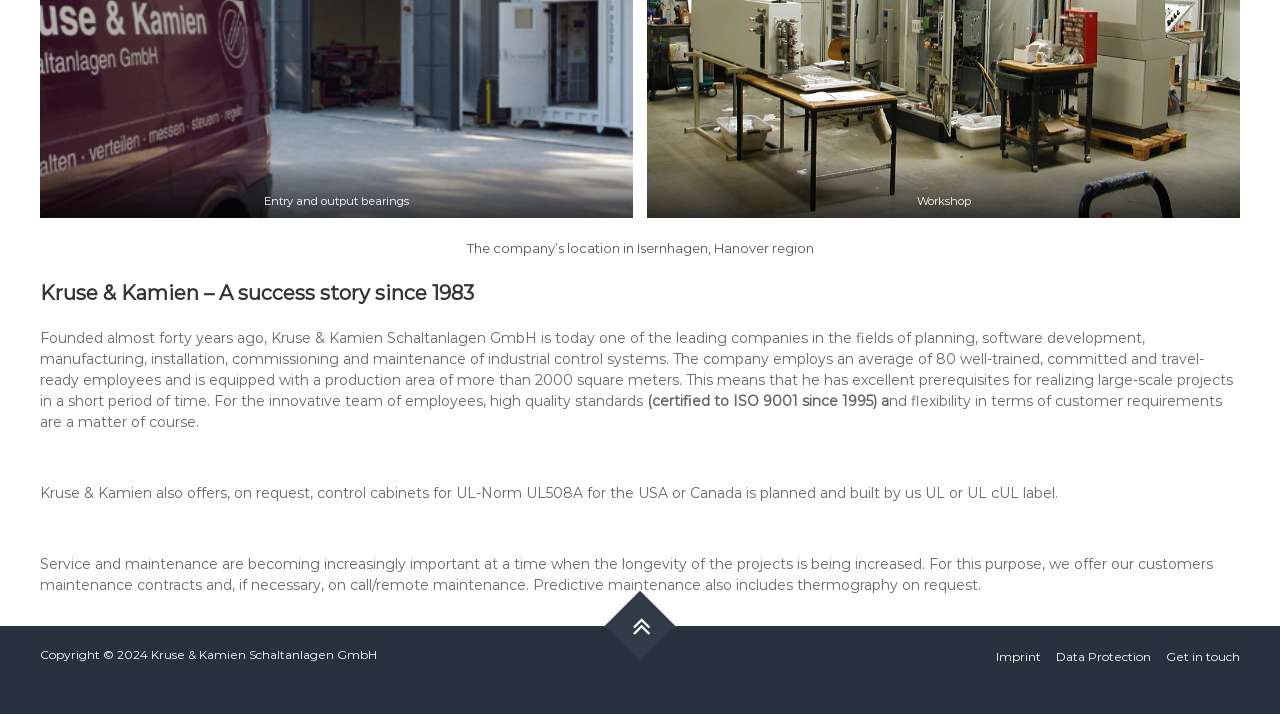Please answer the following query using a single word or phrase: 
What type of maintenance does the company offer?

Predictive maintenance